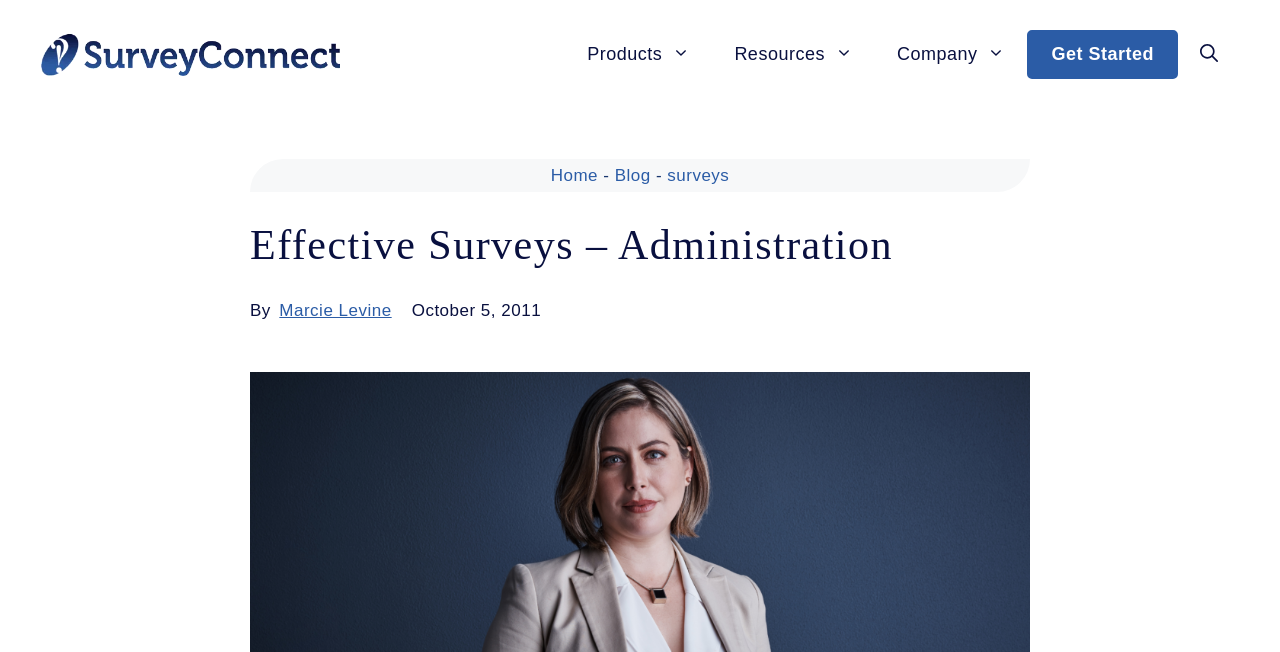Based on the image, please respond to the question with as much detail as possible:
What is the name of the website?

I determined the name of the website by looking at the banner element at the top of the page, which contains a link with the text 'SurveyConnect'.